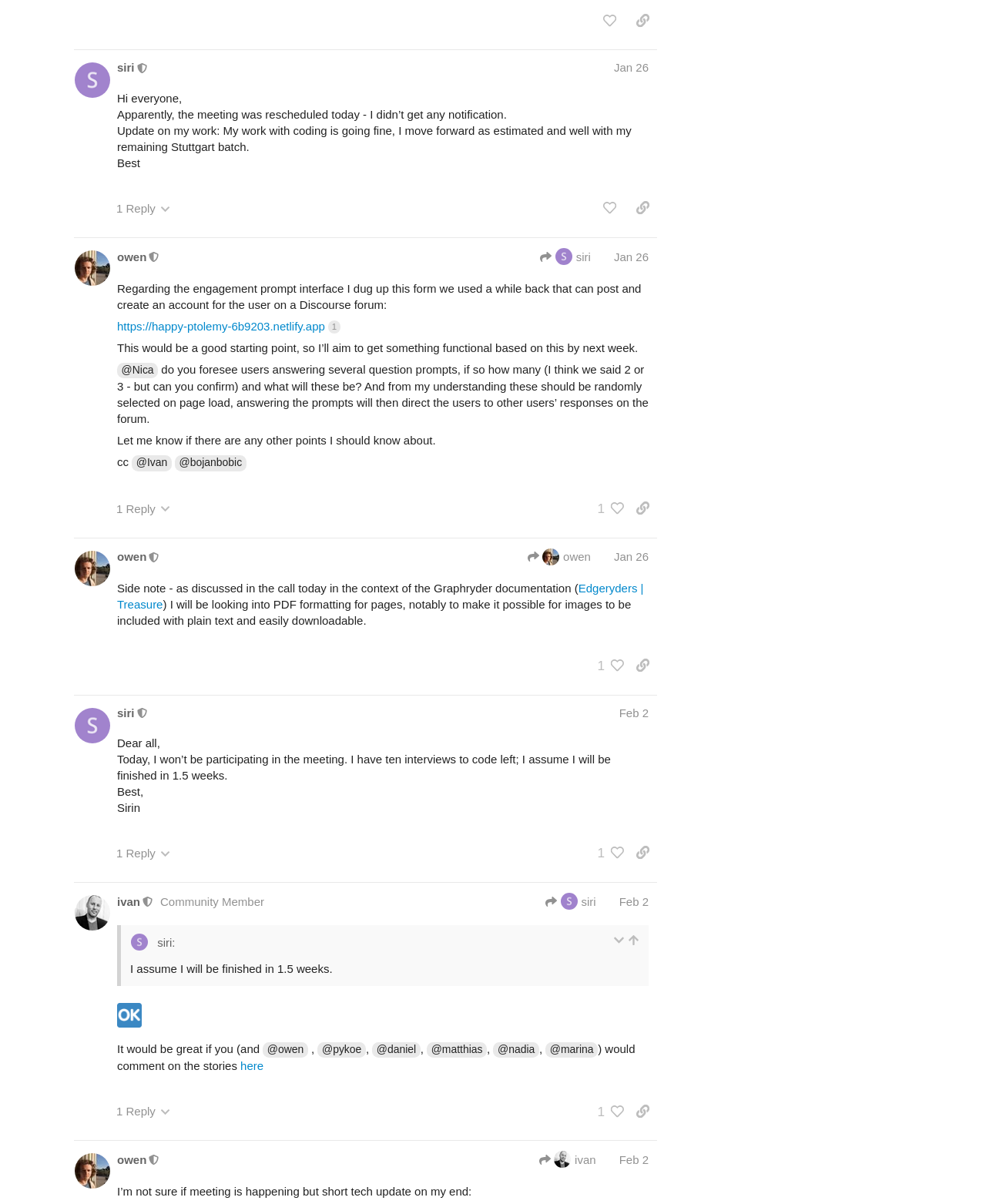Determine the bounding box coordinates for the element that should be clicked to follow this instruction: "Click on Home". The coordinates should be given as four float numbers between 0 and 1, in the format [left, top, right, bottom].

None